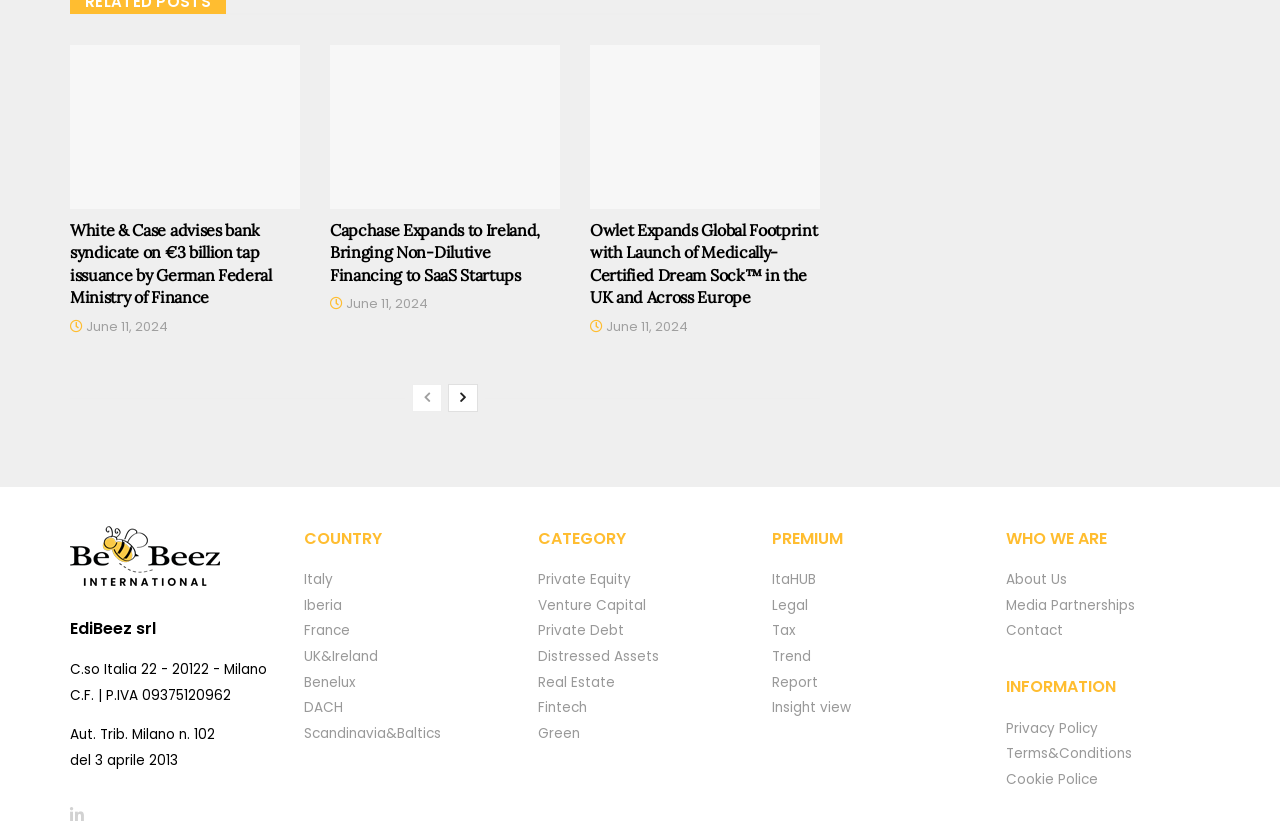Pinpoint the bounding box coordinates of the clickable element needed to complete the instruction: "View the image". The coordinates should be provided as four float numbers between 0 and 1: [left, top, right, bottom].

[0.055, 0.629, 0.172, 0.701]